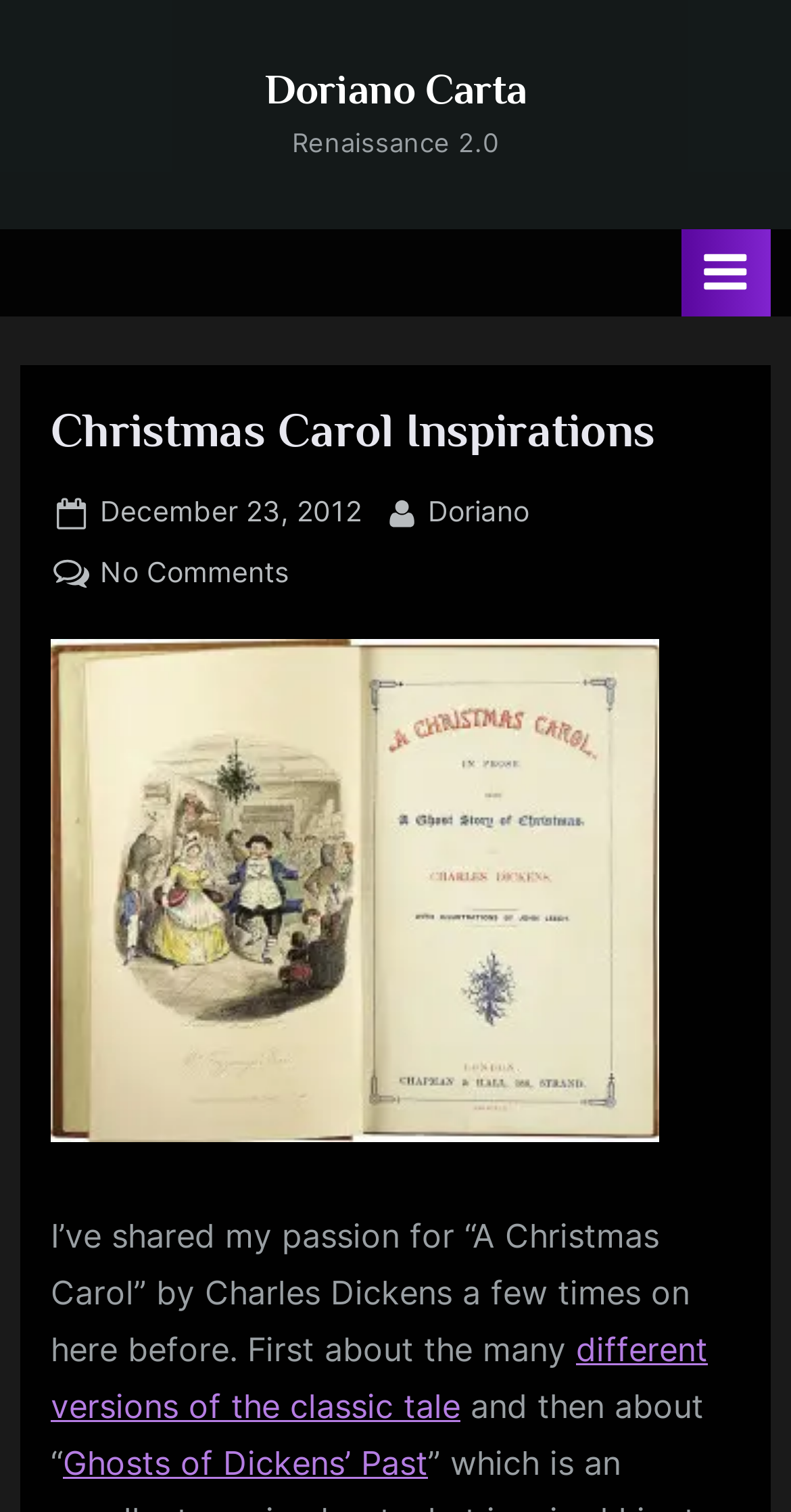Respond with a single word or phrase:
What is the topic of the article?

A Christmas Carol